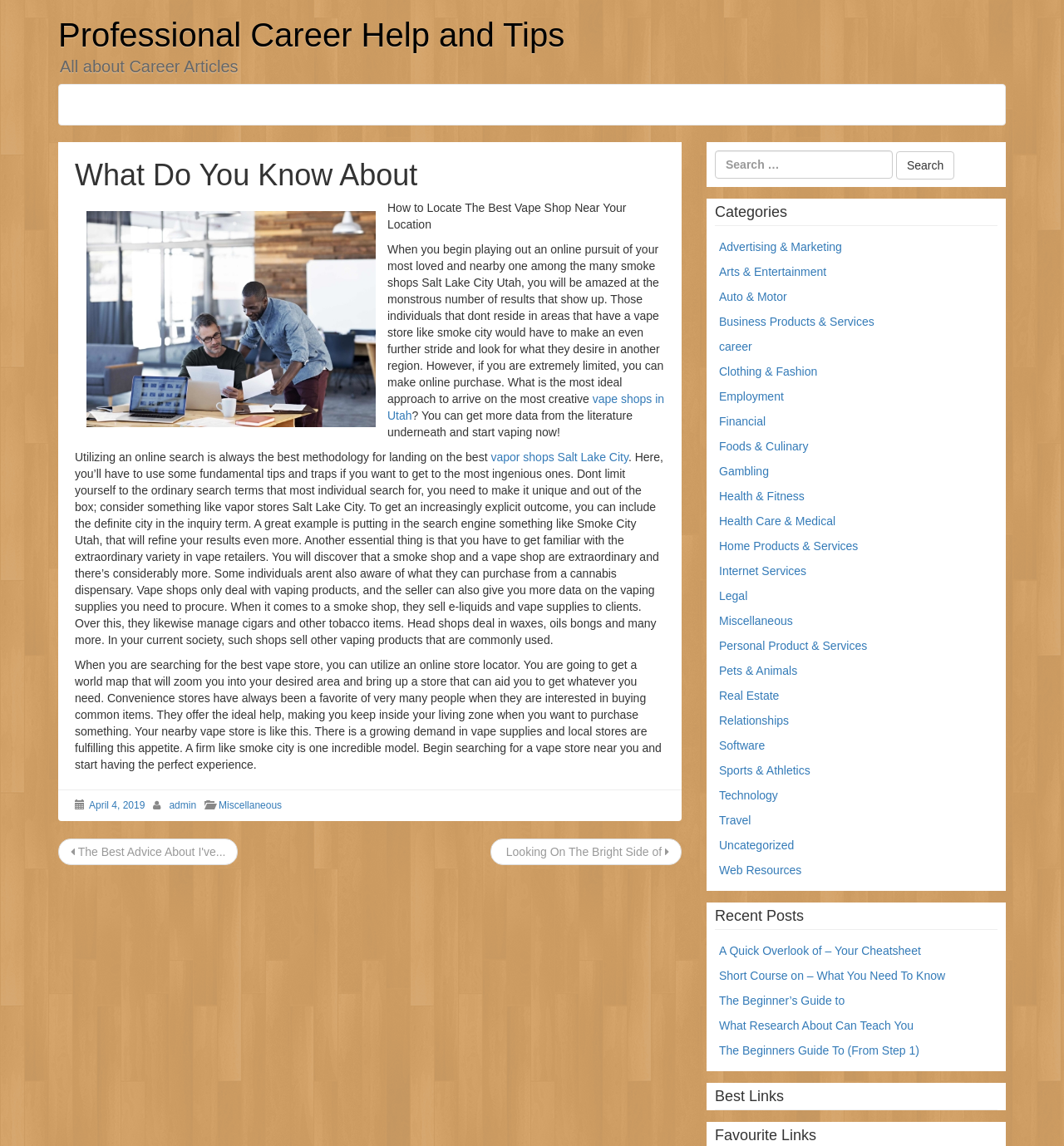Answer in one word or a short phrase: 
How can you refine your search results for vape shops?

Include the city in the search term